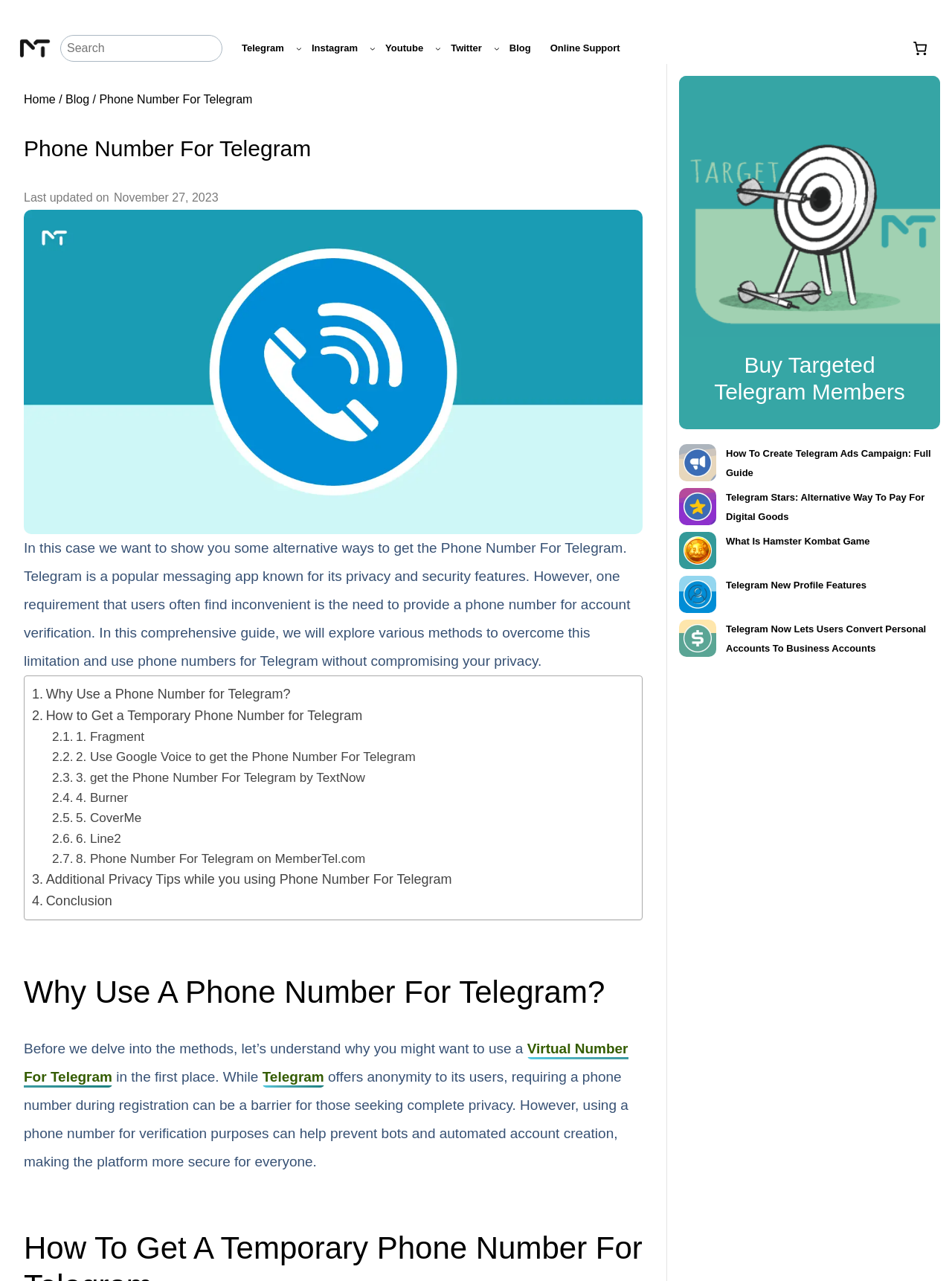Please give a succinct answer to the question in one word or phrase:
What is the name of the messaging app discussed on this webpage?

Telegram